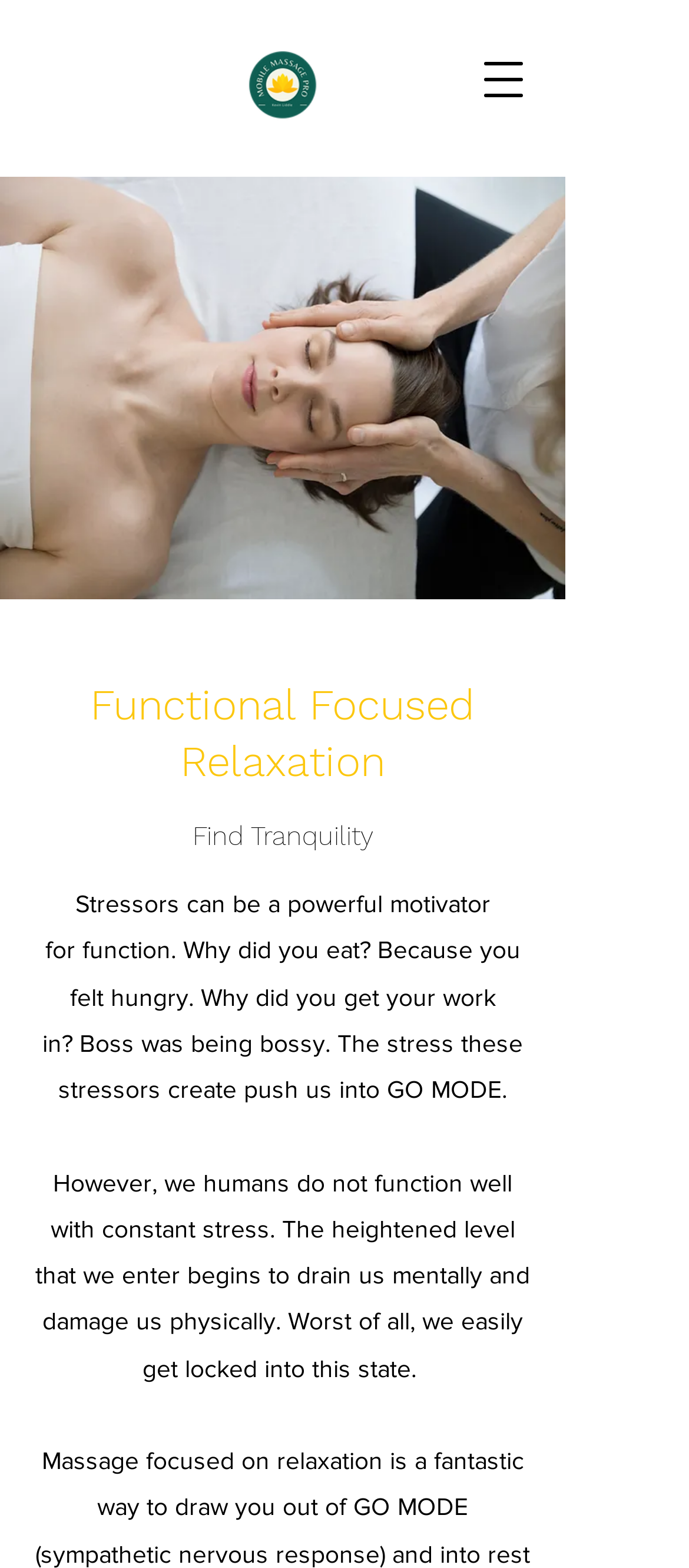What is the purpose of the 'Open navigation menu' button?
Using the information presented in the image, please offer a detailed response to the question.

The button 'Open navigation menu' is likely to open a navigation menu, allowing users to access different parts of the website, as it has a popup dialog associated with it.